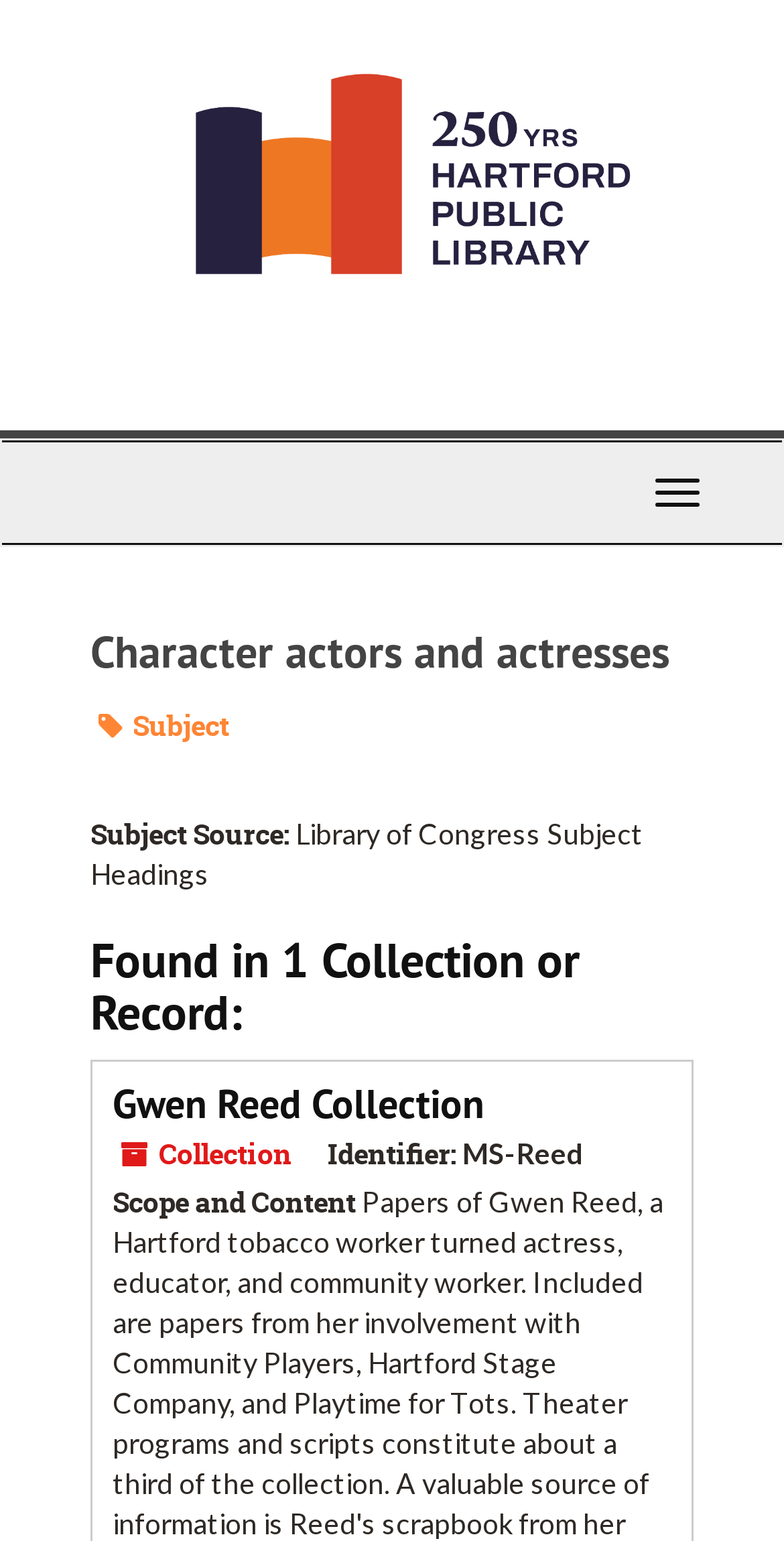What is the identifier of the Gwen Reed Collection?
Please interpret the details in the image and answer the question thoroughly.

The identifier of the Gwen Reed Collection can be found in the section 'Gwen Reed Collection' where it is stated as 'Identifier: MS-Reed'.